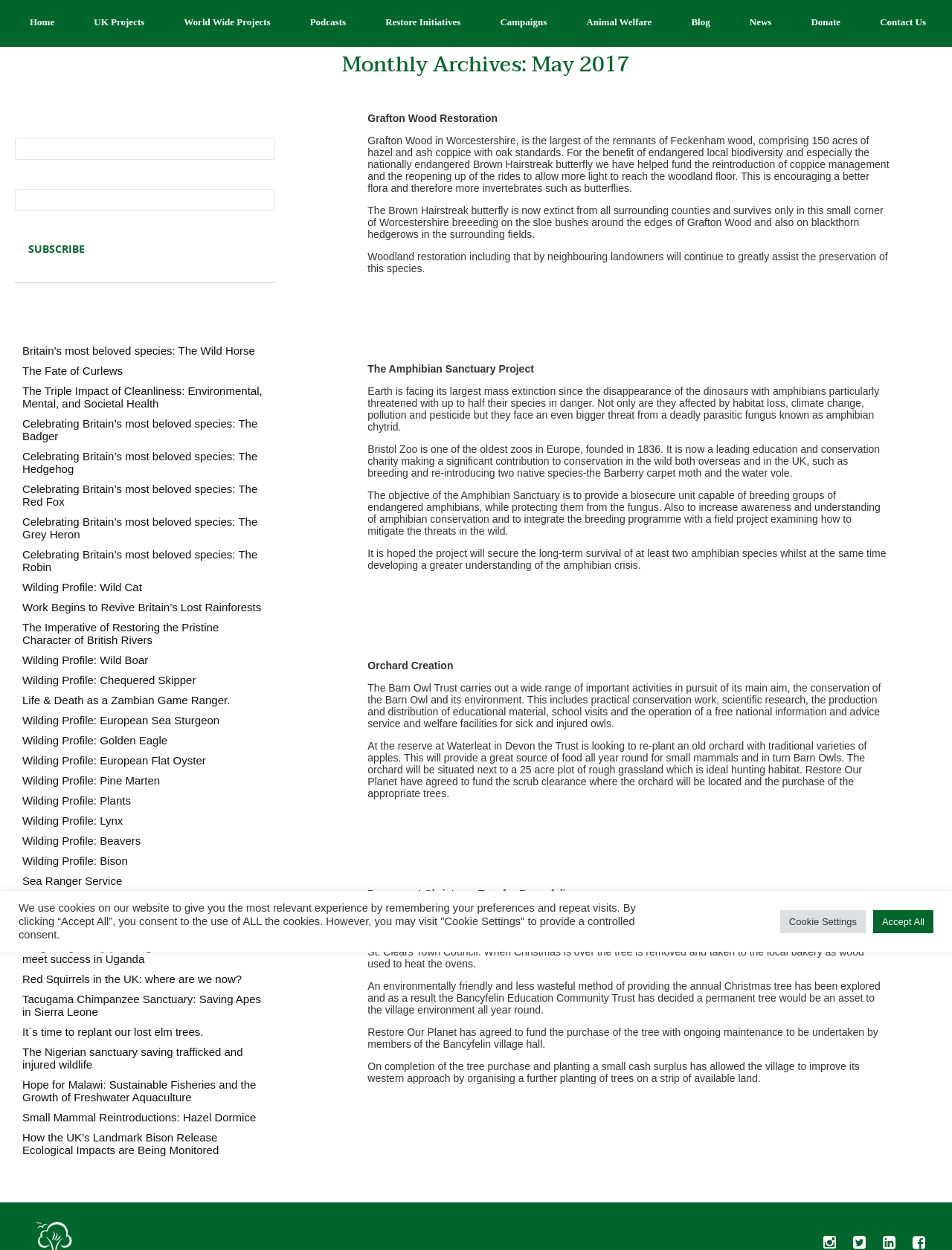What is the name of the project in the first article?
Look at the screenshot and give a one-word or phrase answer.

Grafton Wood Restoration